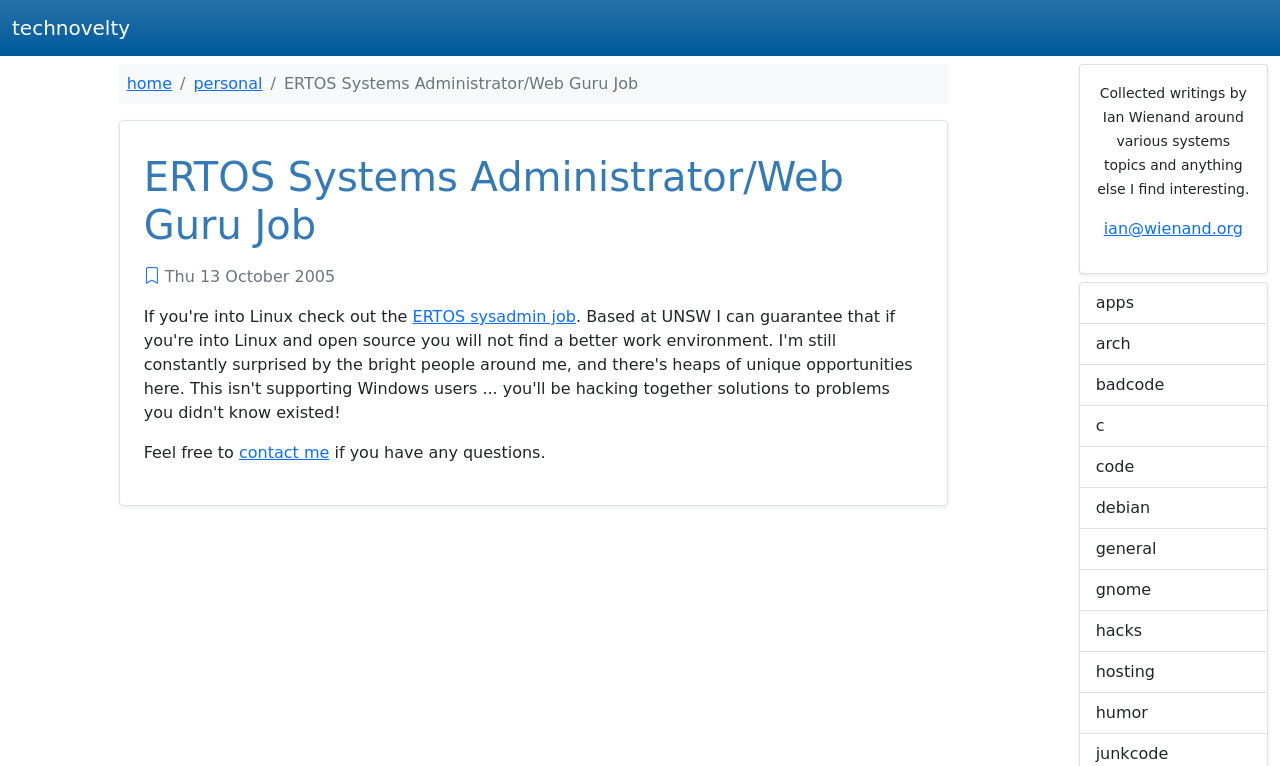Locate the bounding box coordinates for the element described below: "hosting". The coordinates must be four float values between 0 and 1, formatted as [left, top, right, bottom].

[0.843, 0.851, 0.991, 0.905]